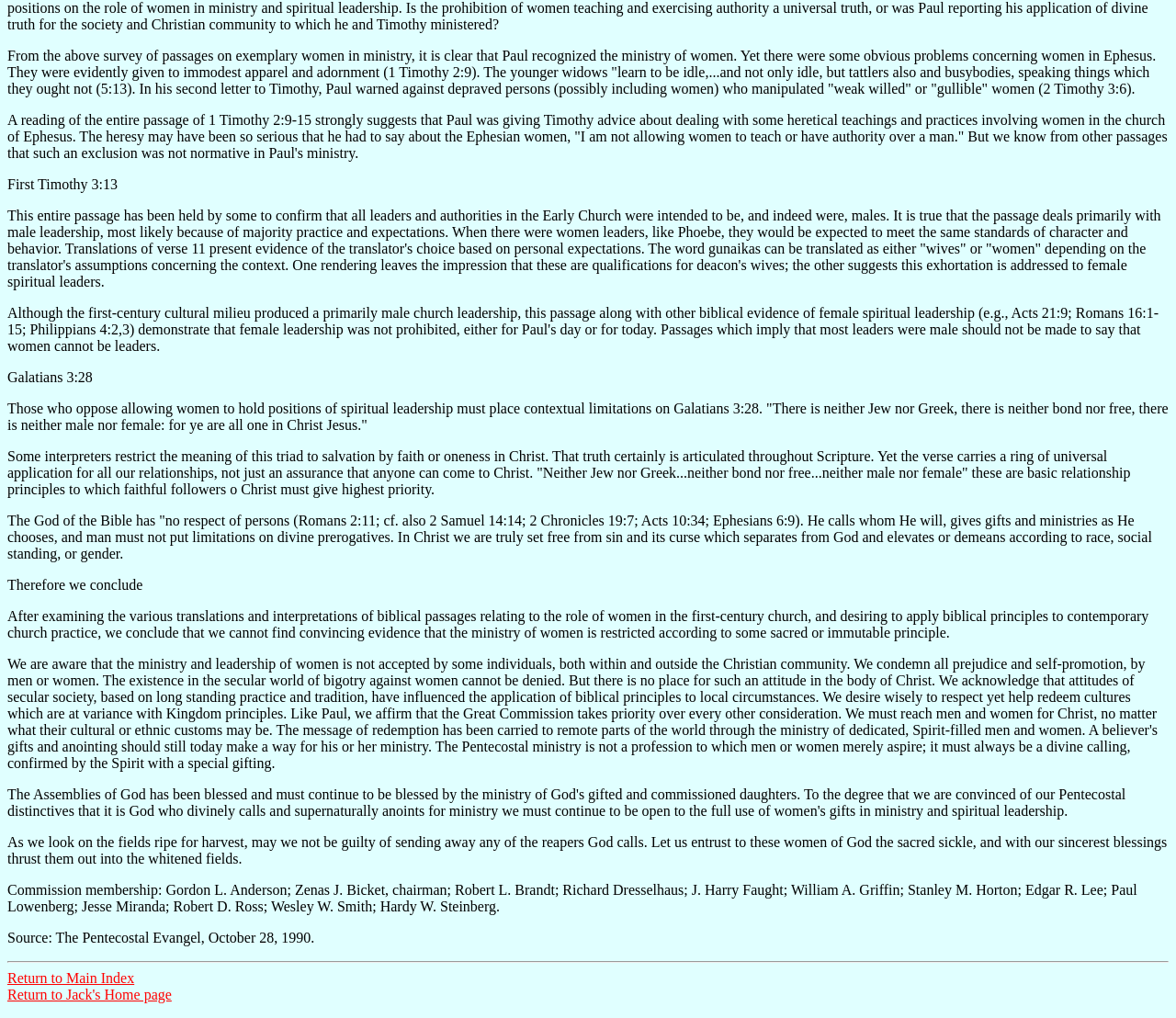Please analyze the image and provide a thorough answer to the question:
Who is the chairman of the commission?

The webpage lists the members of the commission, with Zenas J. Bicket mentioned as the chairman.